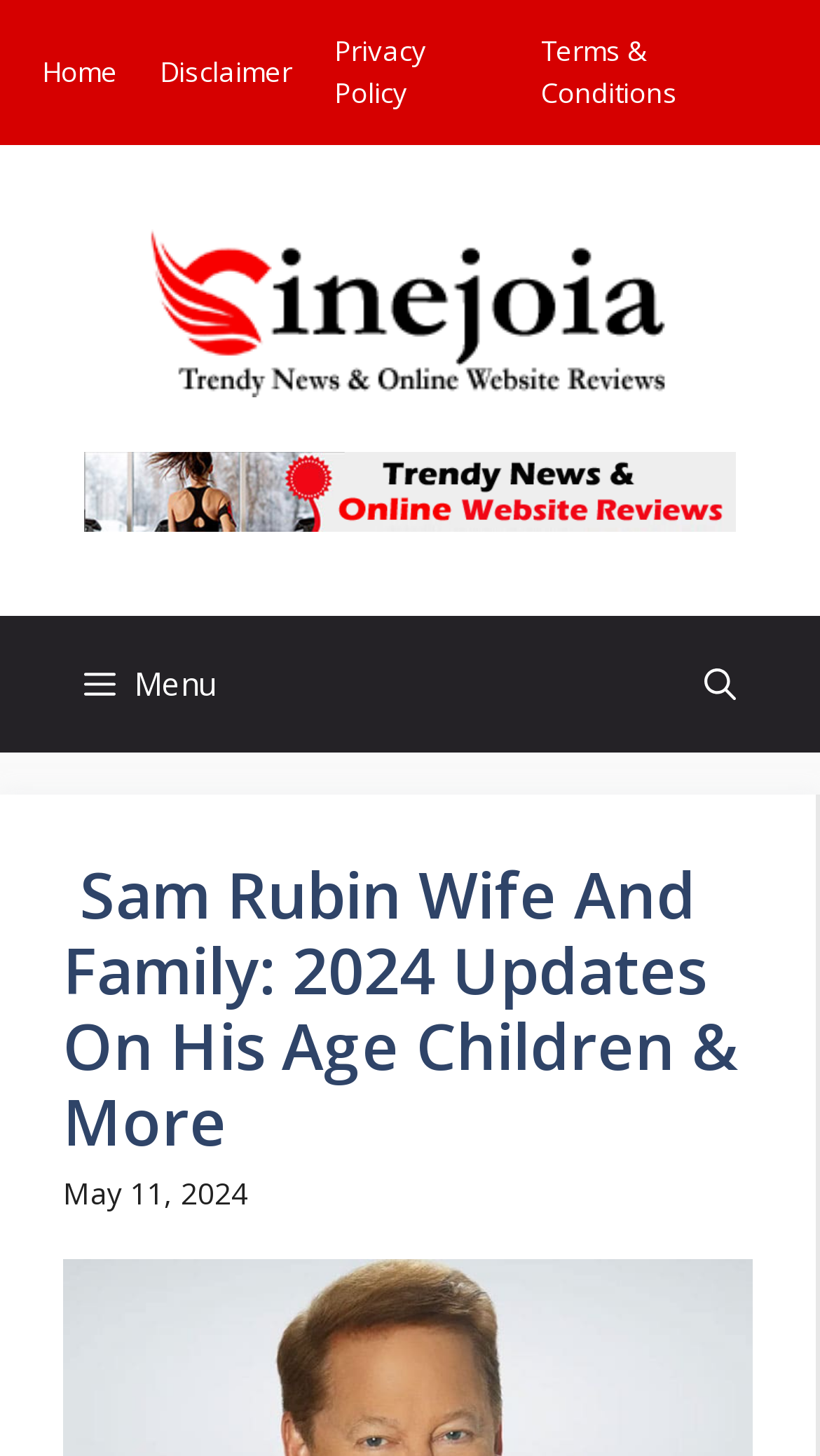What is the title of the latest article?
Please give a detailed and elaborate answer to the question based on the image.

The title of the latest article can be found in the heading section, where it says 'Sam Rubin Wife And Family: 2024 Updates On His Age Children & More'.